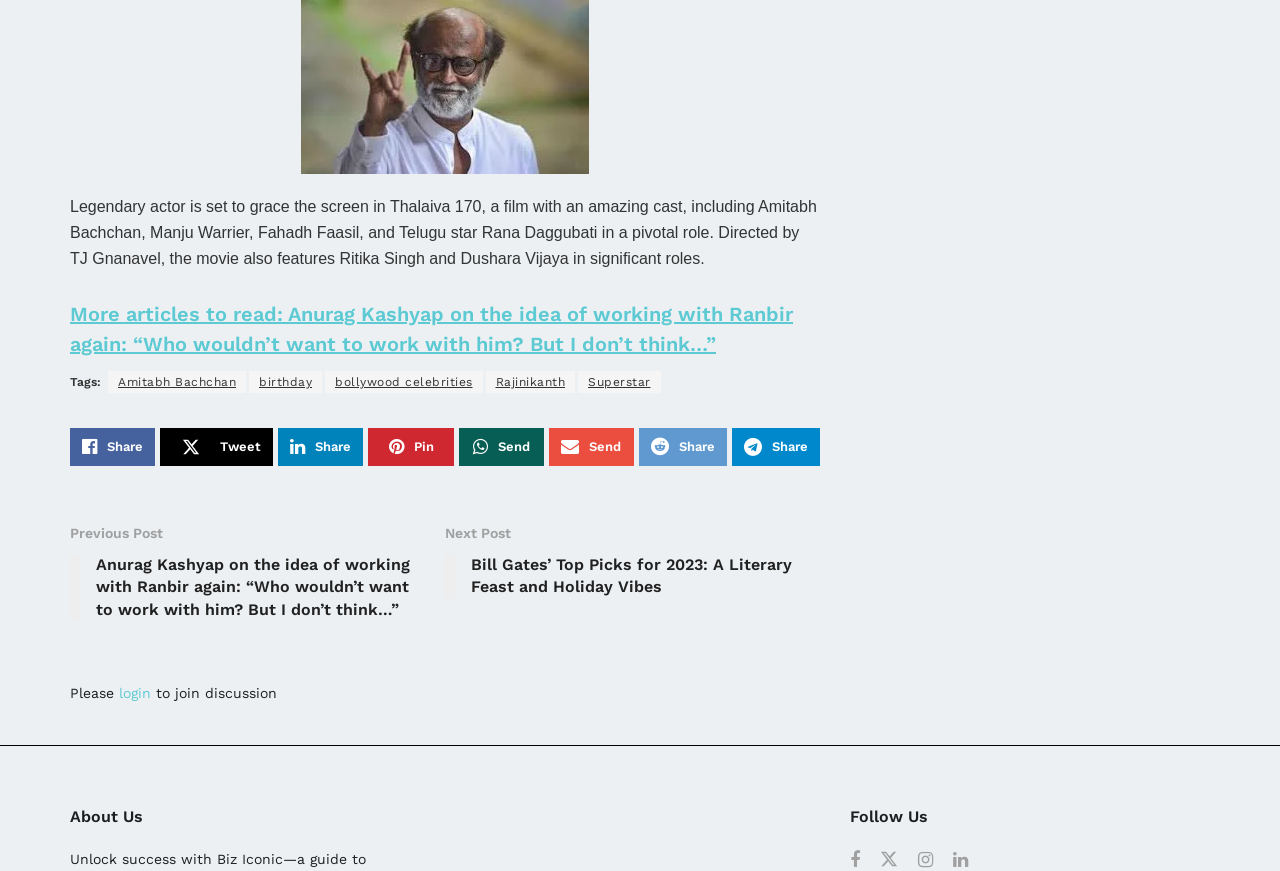Locate the bounding box coordinates of the clickable area needed to fulfill the instruction: "Login to join the discussion".

[0.093, 0.787, 0.118, 0.805]